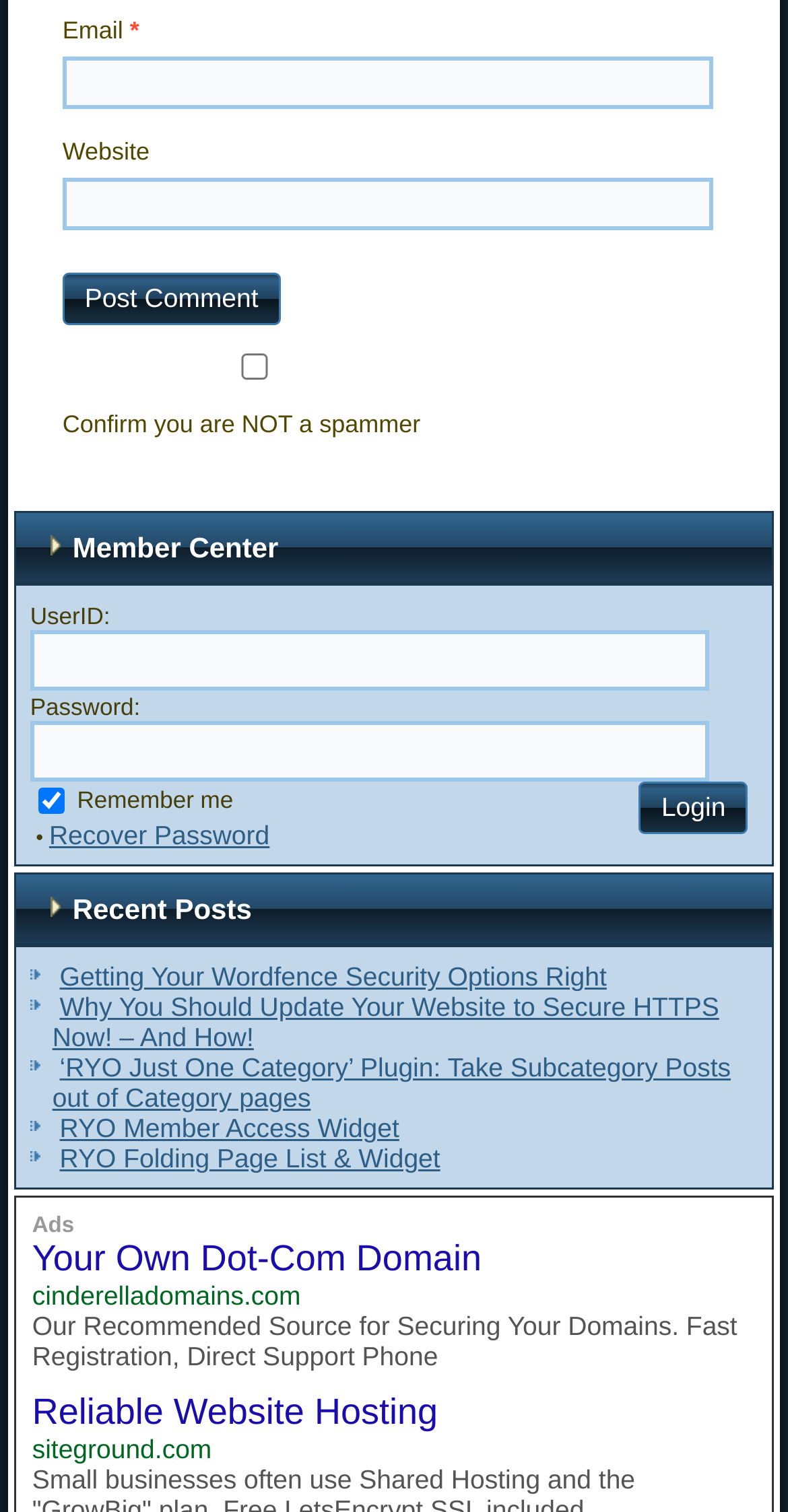Could you locate the bounding box coordinates for the section that should be clicked to accomplish this task: "Login to account".

[0.811, 0.517, 0.949, 0.552]